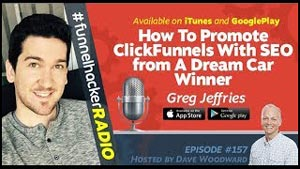List and describe all the prominent features within the image.

This image features Greg Jeffries, a notable figure in the ClickFunnels community, who is celebrated as a "Dream Car Winner." He is promoting a podcast episode titled "How To Promote ClickFunnels With SEO." The vibrant red background emphasizes the podcast's branding, alongside a microphone graphic that suggests a focus on audio content. The episode is part of #FunnelHackerRadio, hosted by Dave Woodward, and is available on popular platforms like iTunes and Google Play. The text highlights the insights and strategies related to leveraging SEO for ClickFunnels, making this a valuable resource for online marketers.